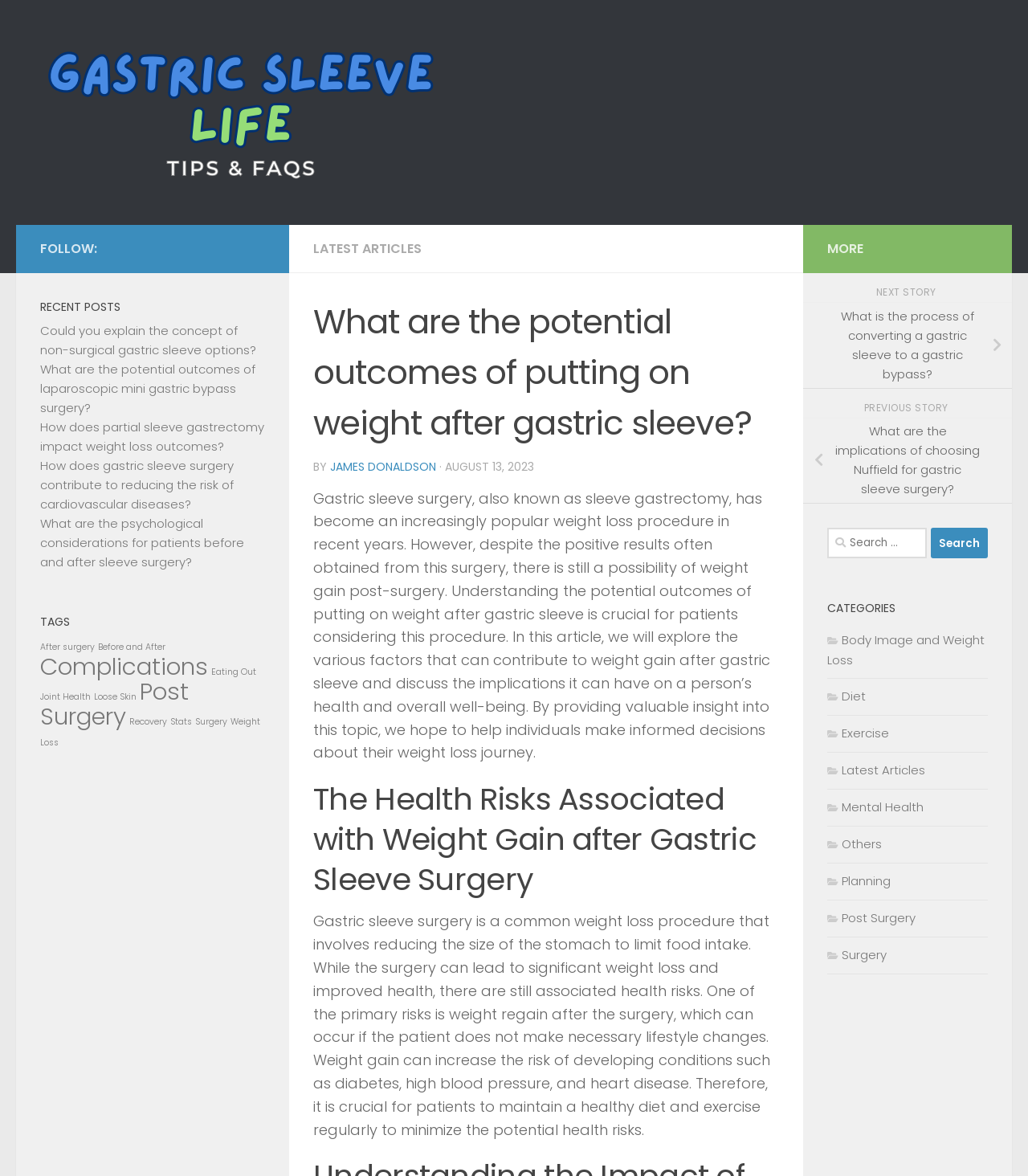Write a detailed summary of the webpage, including text, images, and layout.

This webpage is an article discussing the potential consequences of gaining weight following gastric sleeve surgery. At the top of the page, there is a link to "Skip to content" and a logo for "Gastric Sleeve Life" with an accompanying image. Below this, there is a heading with the title of the article, followed by a link to "LATEST ARTICLES" and a section with the author's name, "JAMES DONALDSON", and the date "AUGUST 13, 2023".

The main content of the article is divided into two sections. The first section provides an introduction to the topic, explaining that gastric sleeve surgery can lead to weight gain if patients do not make necessary lifestyle changes. The second section, titled "The Health Risks Associated with Weight Gain after Gastric Sleeve Surgery", discusses the potential health risks associated with weight gain, including diabetes, high blood pressure, and heart disease.

To the right of the main content, there is a section with links to "FOLLOW" and "RECENT POSTS", followed by a list of recent articles related to gastric sleeve surgery. Below this, there is a section with links to various tags, including "After surgery", "Before and After", "Complications", and others.

At the bottom of the page, there are links to "NEXT STORY" and "PREVIOUS STORY", as well as a search bar with a button to search for specific topics. Below this, there is a section with links to various categories, including "Body Image and Weight Loss", "Diet", "Exercise", and others.

Overall, the webpage is well-organized and easy to navigate, with clear headings and concise text. The content is informative and provides valuable insights into the potential consequences of gaining weight following gastric sleeve surgery.